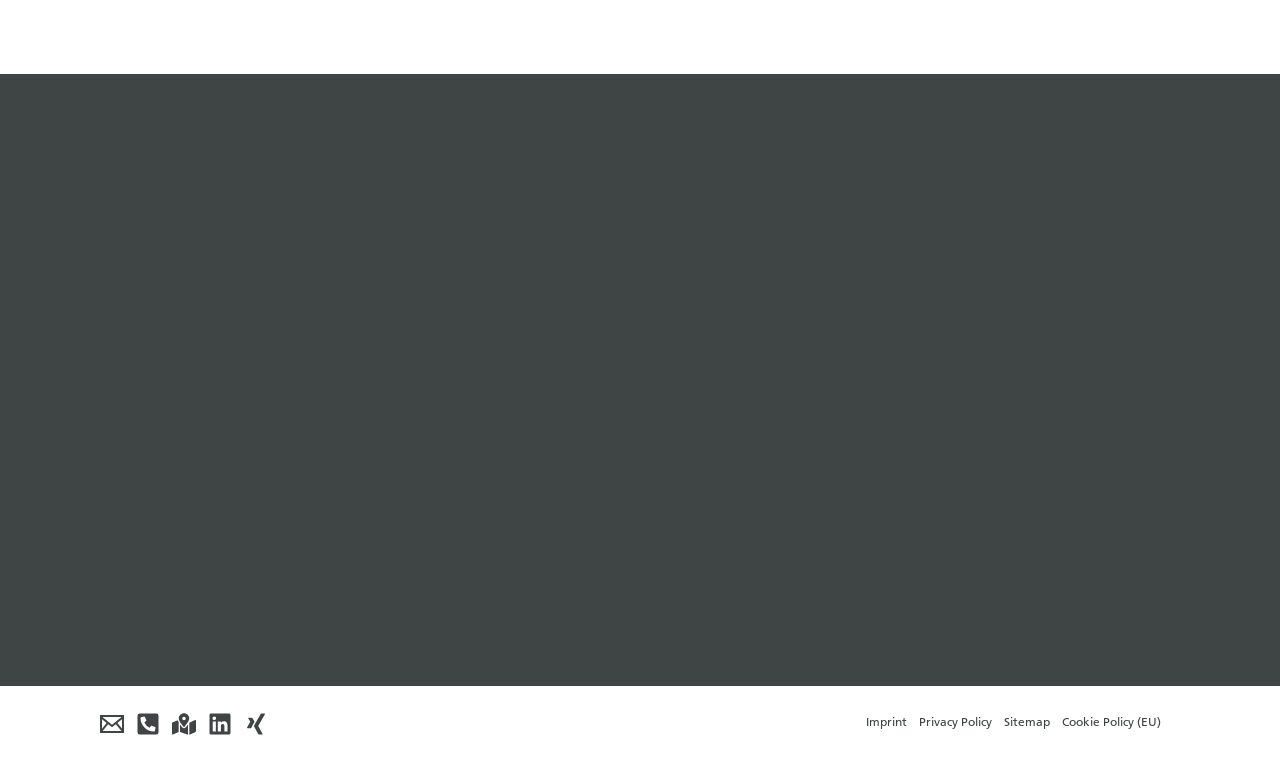Please specify the bounding box coordinates of the region to click in order to perform the following instruction: "Click on the 'Kontakt' link".

[0.134, 0.938, 0.153, 0.969]